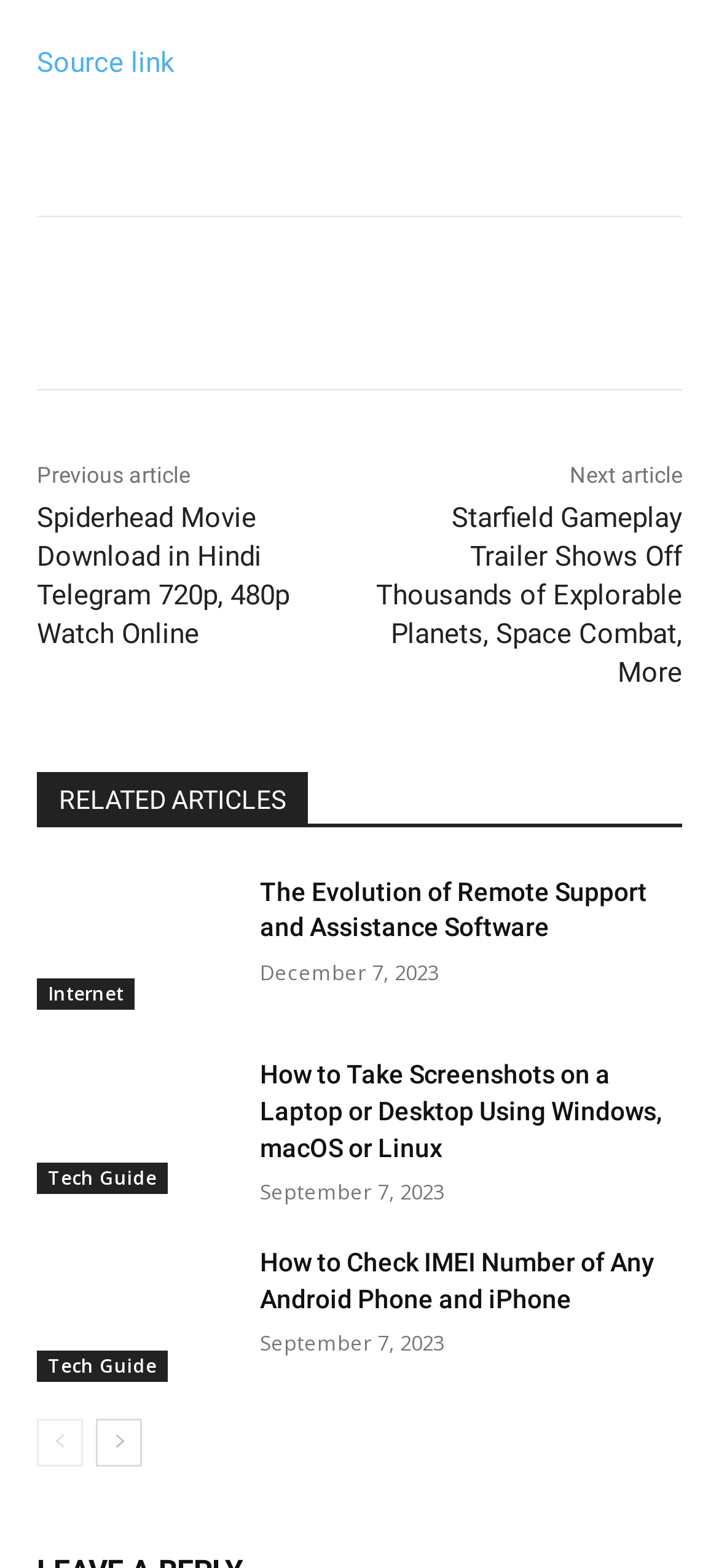Please identify the bounding box coordinates of the region to click in order to complete the given instruction: "Go to the next page". The coordinates should be four float numbers between 0 and 1, i.e., [left, top, right, bottom].

[0.133, 0.904, 0.197, 0.935]